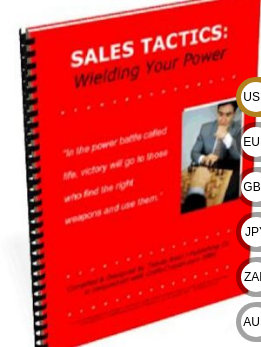Please examine the image and answer the question with a detailed explanation:
What is the theme of the eBook?

The theme of the eBook is focused on strategic sales techniques and empowerment in business, as inferred from the caption, which mentions the title 'Killer Sales Tactics: Wielding Your Power' and the quotation about finding the right weapons and using them in the power battle called life.